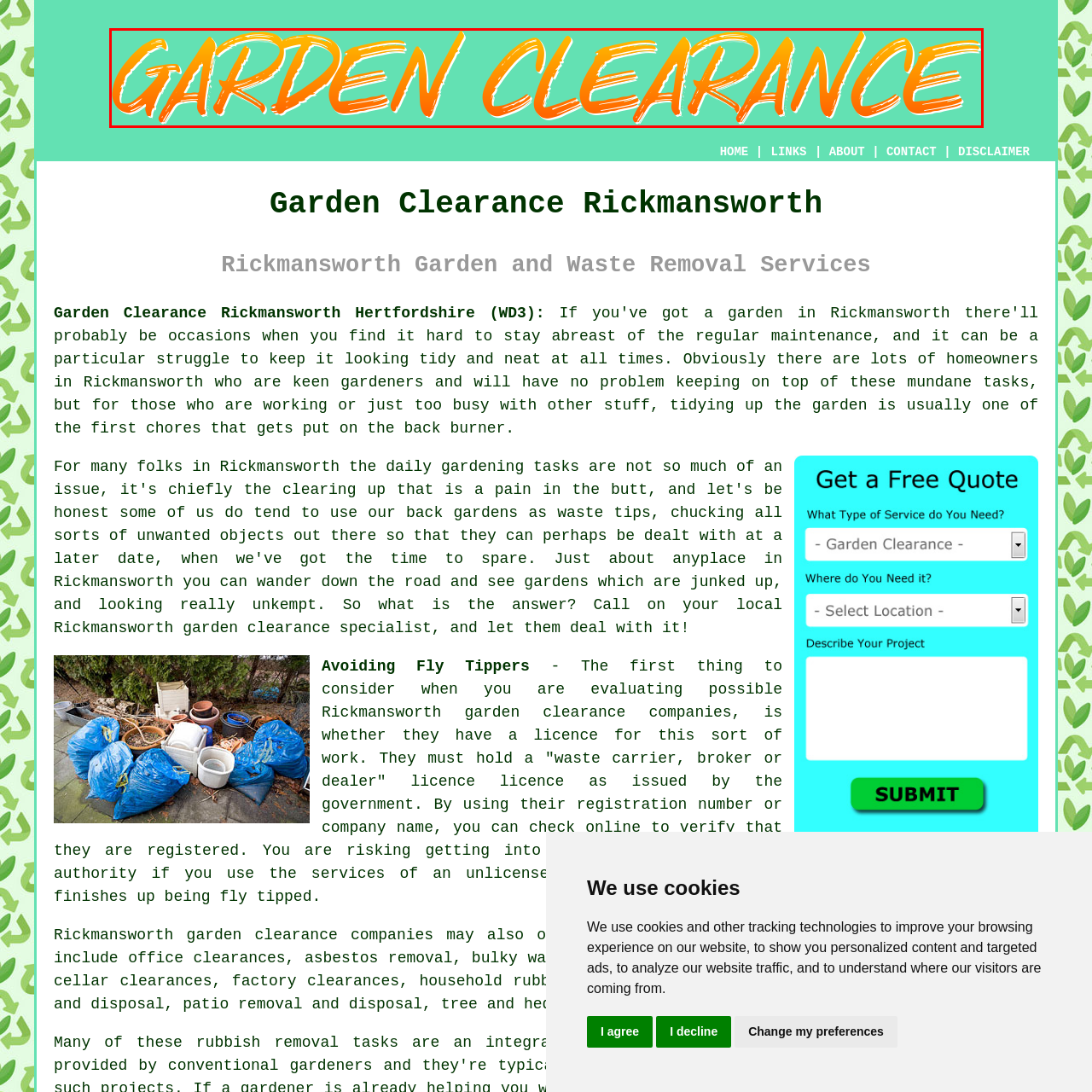Craft a detailed and vivid caption for the image that is highlighted by the red frame.

The image features bold, stylized text that reads "GARDEN CLEARANCE," prominently displayed against a vibrant turquoise background. The letters are rendered in a striking orange hue with a playful, hand-painted effect, giving the impression of energy and action. This visual representation effectively communicates the essence of garden clearance services, enticing potential customers with a refreshing and modern aesthetic. The clear message and dynamic design align perfectly with the offerings related to garden and waste removal services in Rickmansworth, Hertfordshire.